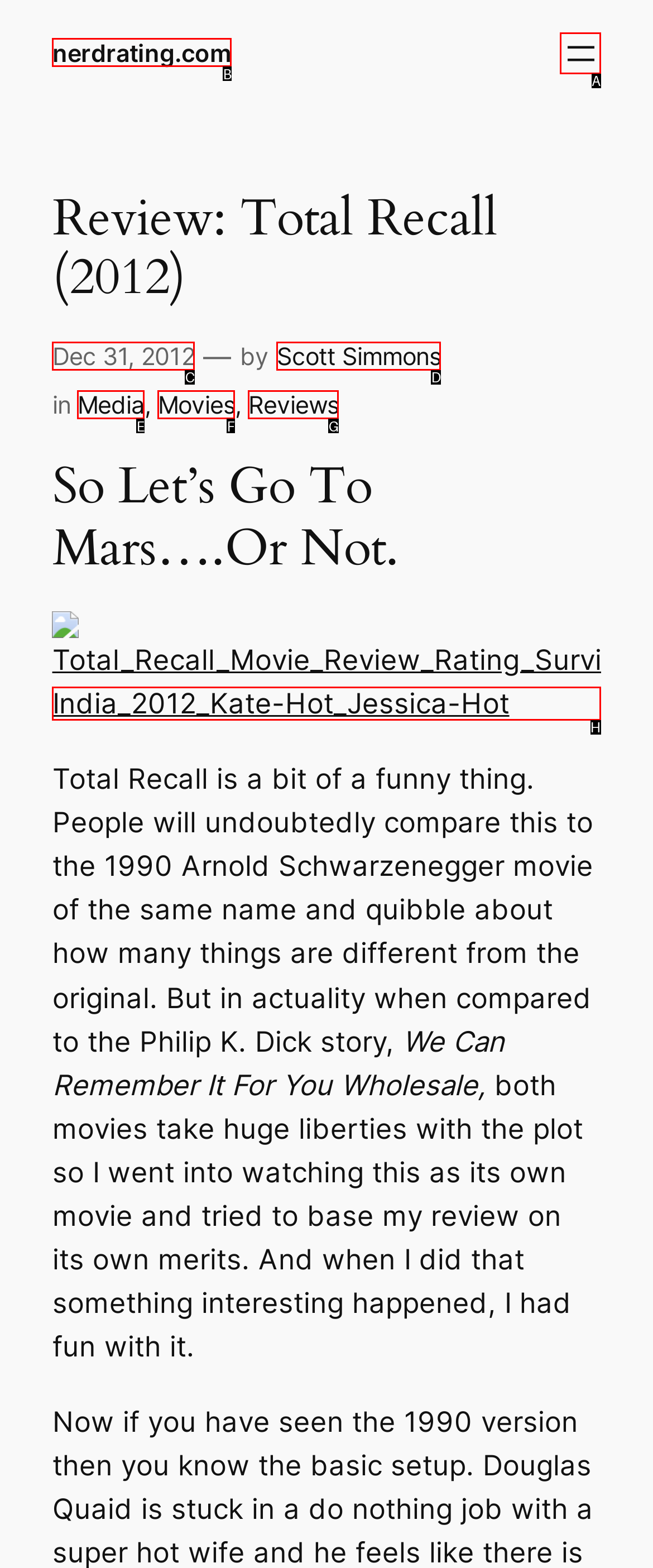Select the letter of the UI element you need to click on to fulfill this task: Open the menu. Write down the letter only.

A